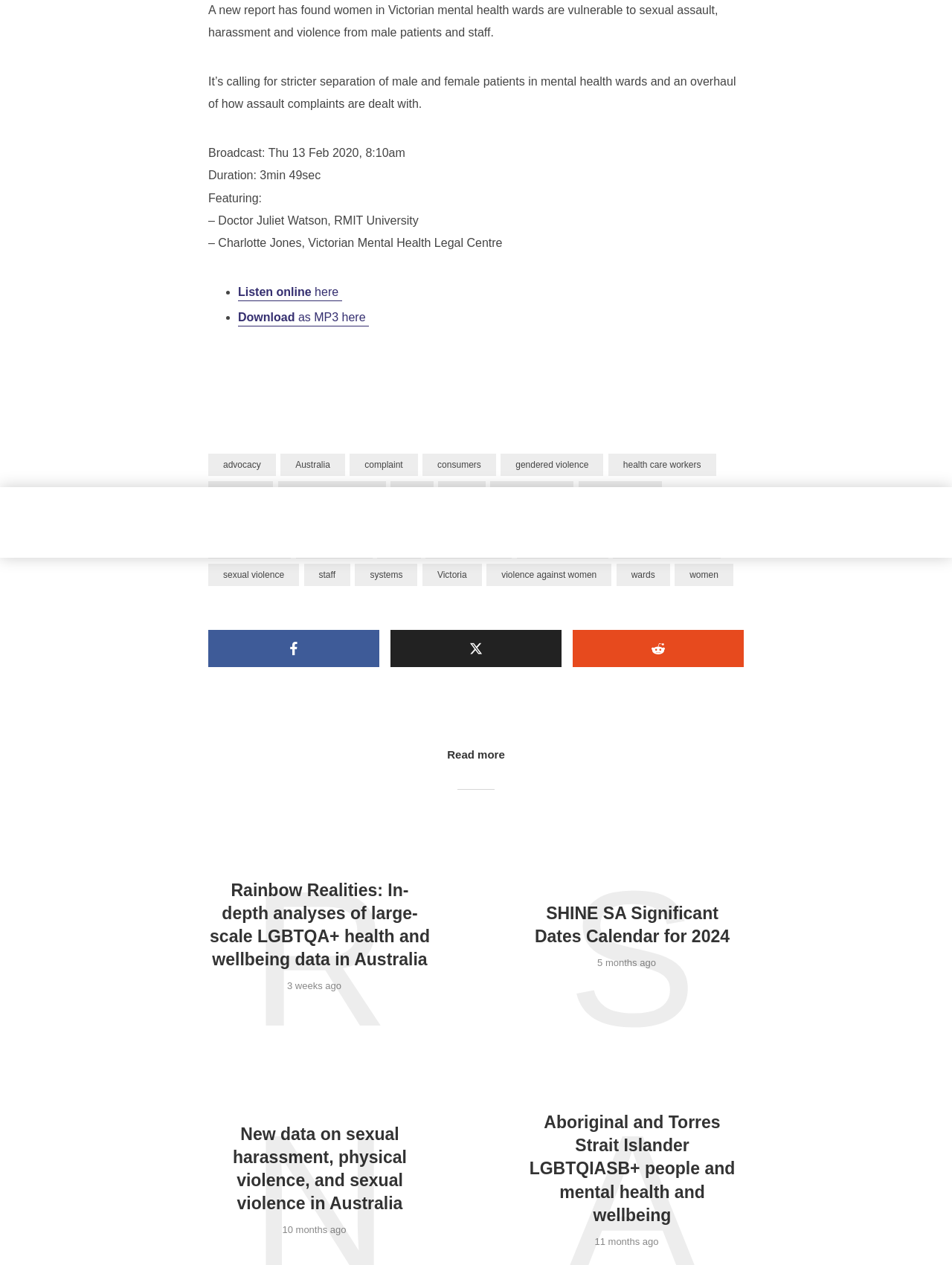Identify the bounding box for the UI element specified in this description: "policies and procedures". The coordinates must be four float numbers between 0 and 1, formatted as [left, top, right, bottom].

[0.38, 0.402, 0.51, 0.42]